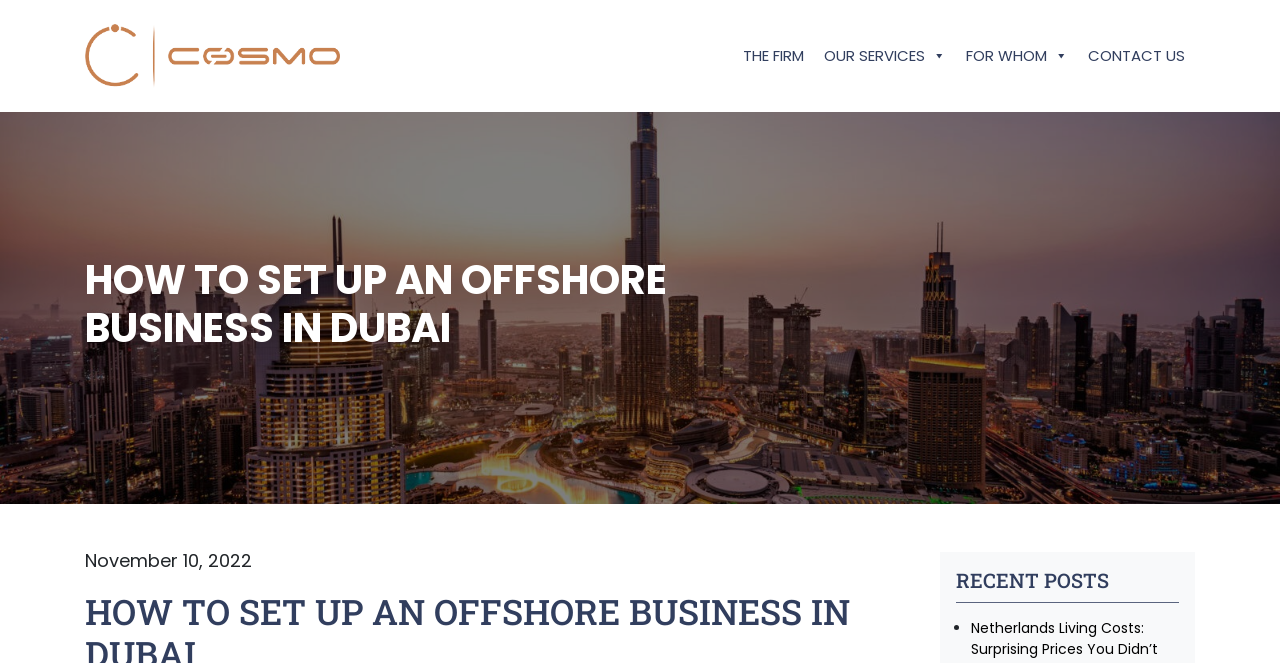What is the title of the main section?
Please provide a detailed and comprehensive answer to the question.

I looked at the heading element with the largest font size and found that the title of the main section is 'HOW TO SET UP AN OFFSHORE BUSINESS IN DUBAI'.